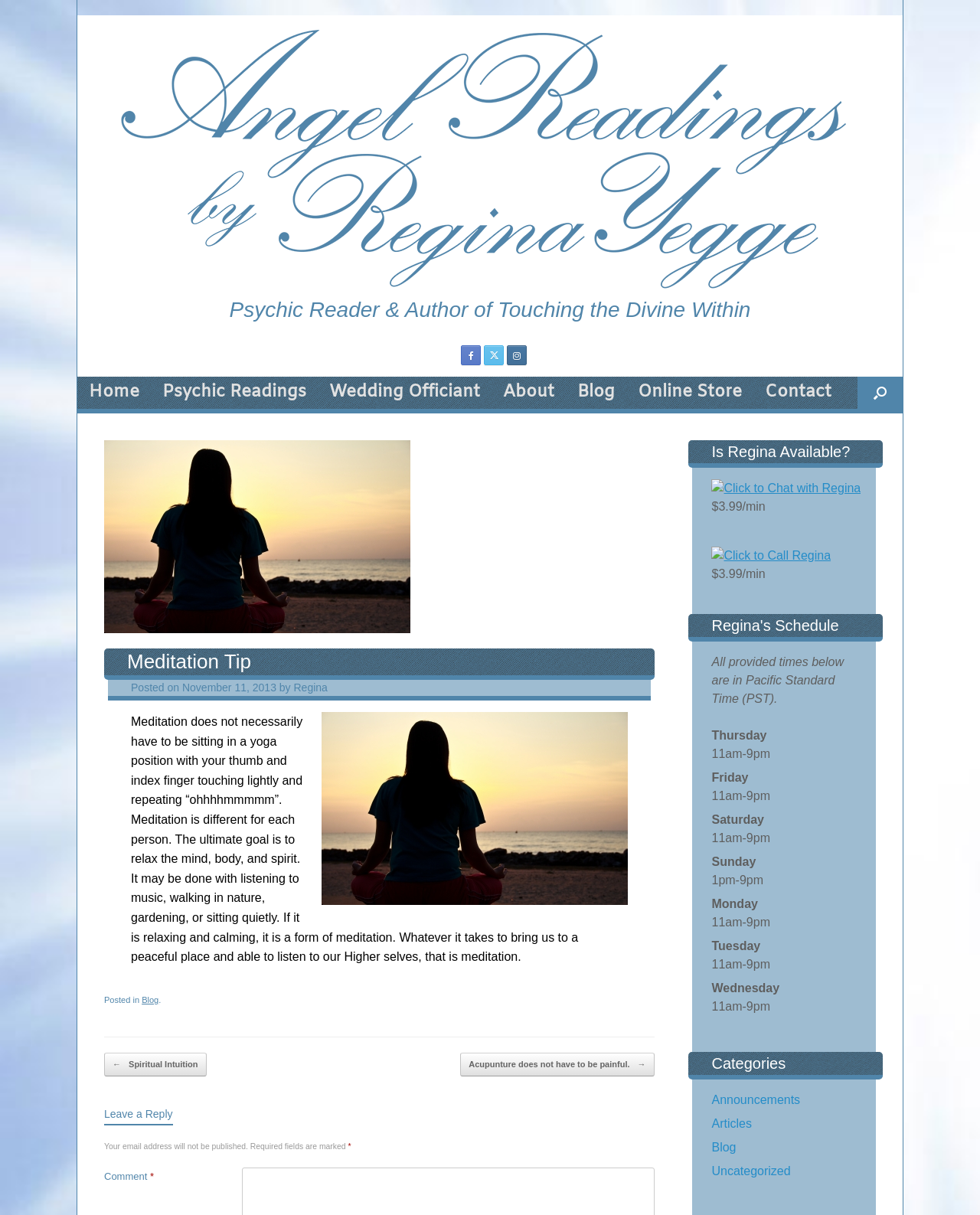Identify the bounding box coordinates of the part that should be clicked to carry out this instruction: "Click the 'Home' link".

[0.079, 0.31, 0.154, 0.336]